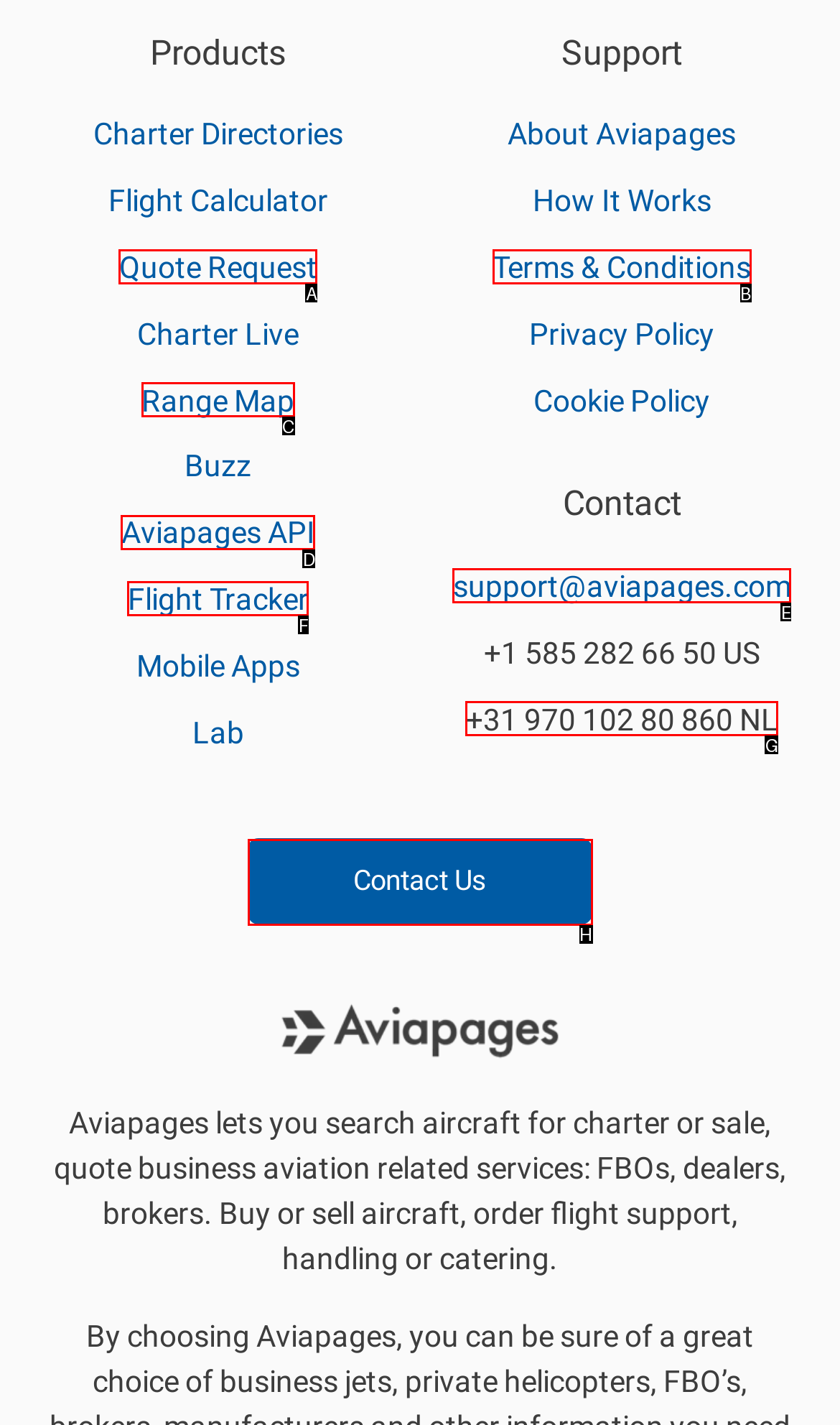Select the letter of the UI element that best matches: Terms & Conditions
Answer with the letter of the correct option directly.

B